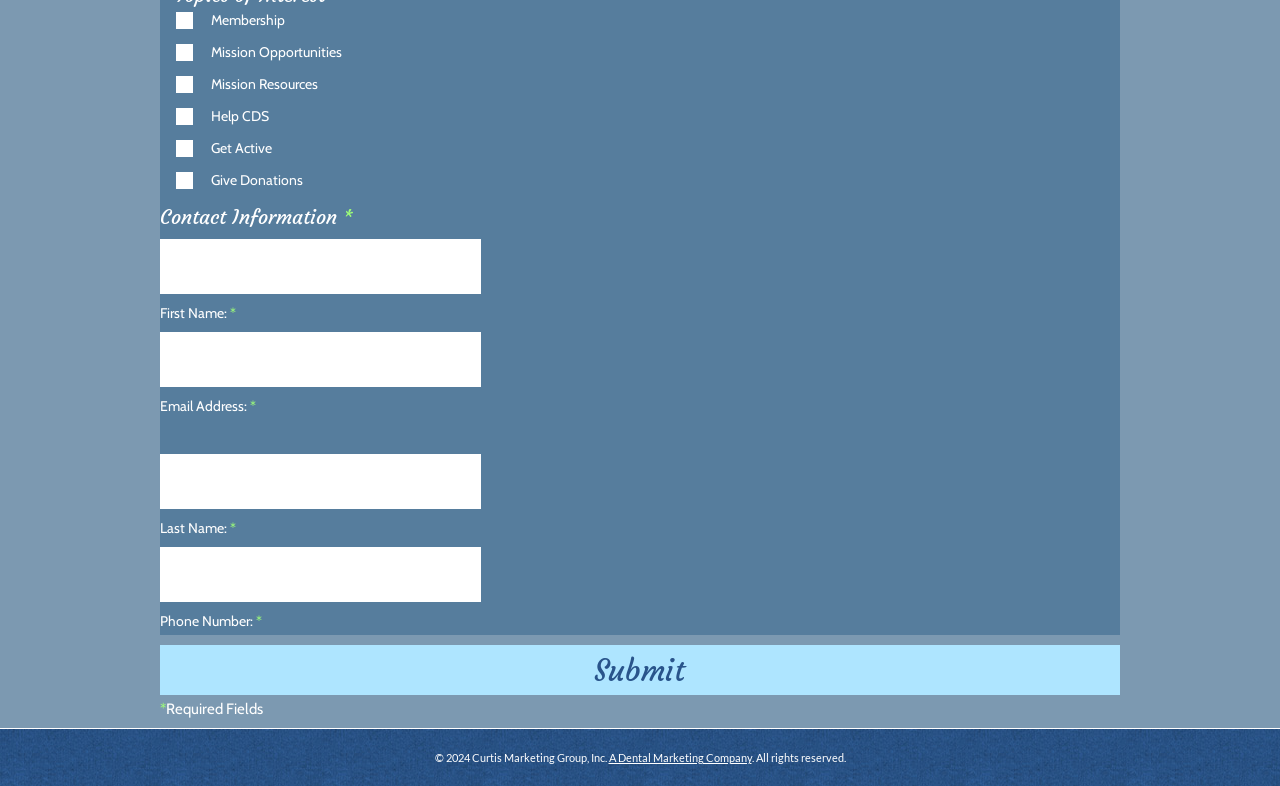Please provide the bounding box coordinate of the region that matches the element description: parent_node: Phone Number: * name="item_meta[519]". Coordinates should be in the format (top-left x, top-left y, bottom-right x, bottom-right y) and all values should be between 0 and 1.

[0.125, 0.696, 0.376, 0.766]